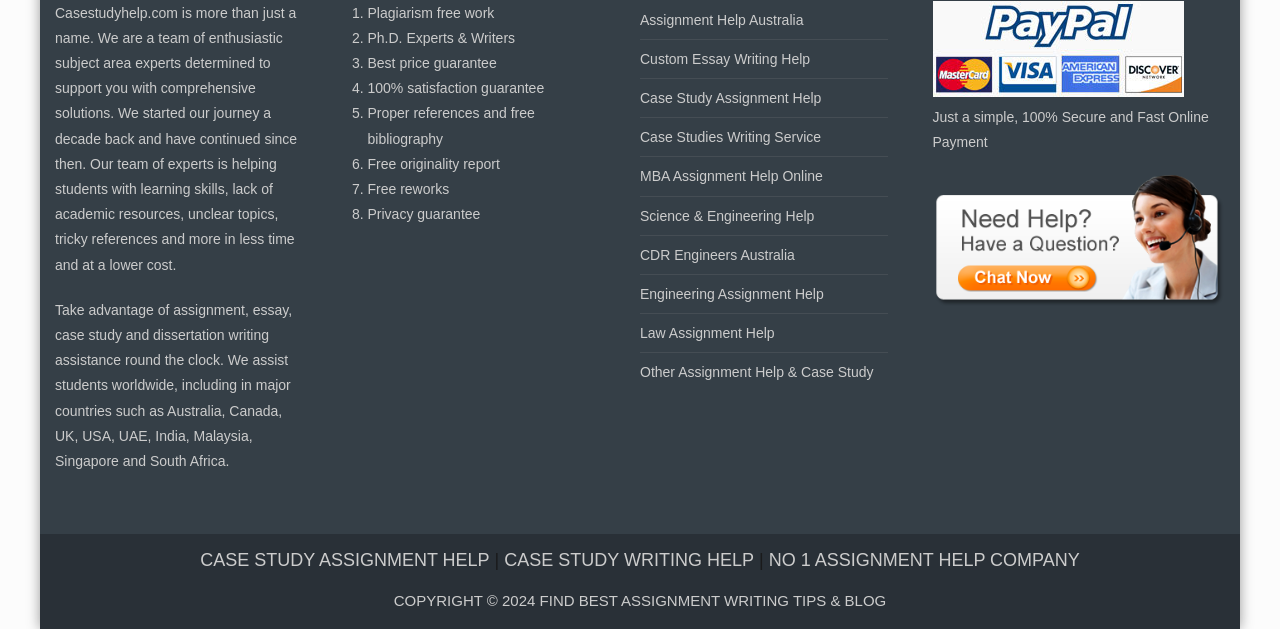Predict the bounding box of the UI element that fits this description: "aria-label="Email Address" name="email" placeholder="Email Address"".

None